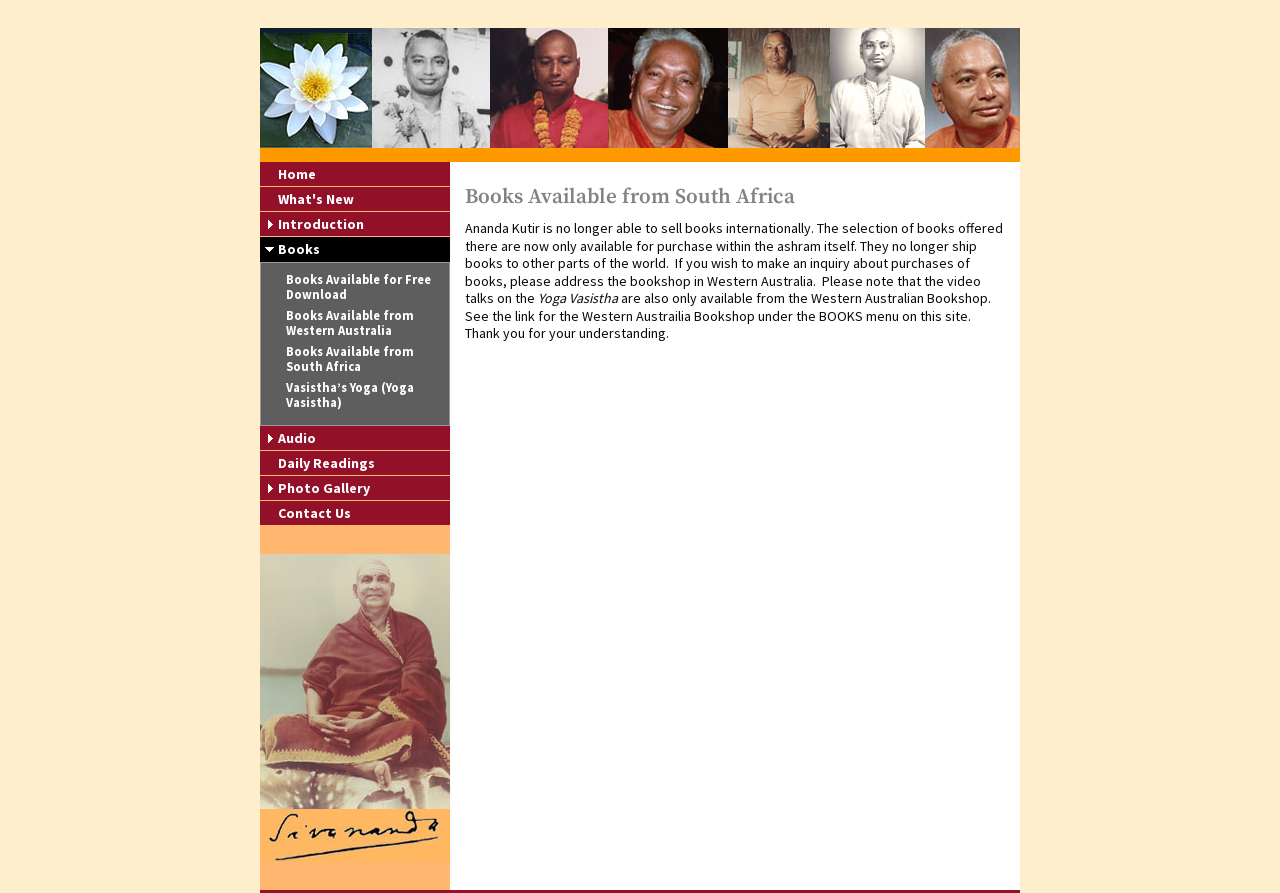Describe all the key features and sections of the webpage thoroughly.

The webpage is about books related to Swami Venkatesananda. At the top, there are several links, including "Home", "What's New", "Introduction", "Books", and others, aligned horizontally and taking up about a quarter of the page's height. 

Below these links, there is a section dedicated to books available from different regions. The heading "Books Available from South Africa" is located at the top left of this section, followed by a paragraph of text explaining that Ananda Kutir no longer sells books internationally and provides information on how to make inquiries about book purchases. 

To the right of this paragraph, there is a text "Yoga Vasistha" and another paragraph explaining that Yoga Vasistha books are only available from the Western Australian Bookshop, with a link to the bookshop under the "BOOKS" menu. 

There are also several links on the right side of the page, including "Books Available for Free Download", "Books Available from Western Australia", "Books Available from South Africa", and "Vasistha’s Yoga (Yoga Vasistha)", which are stacked vertically and take up about half of the page's height.